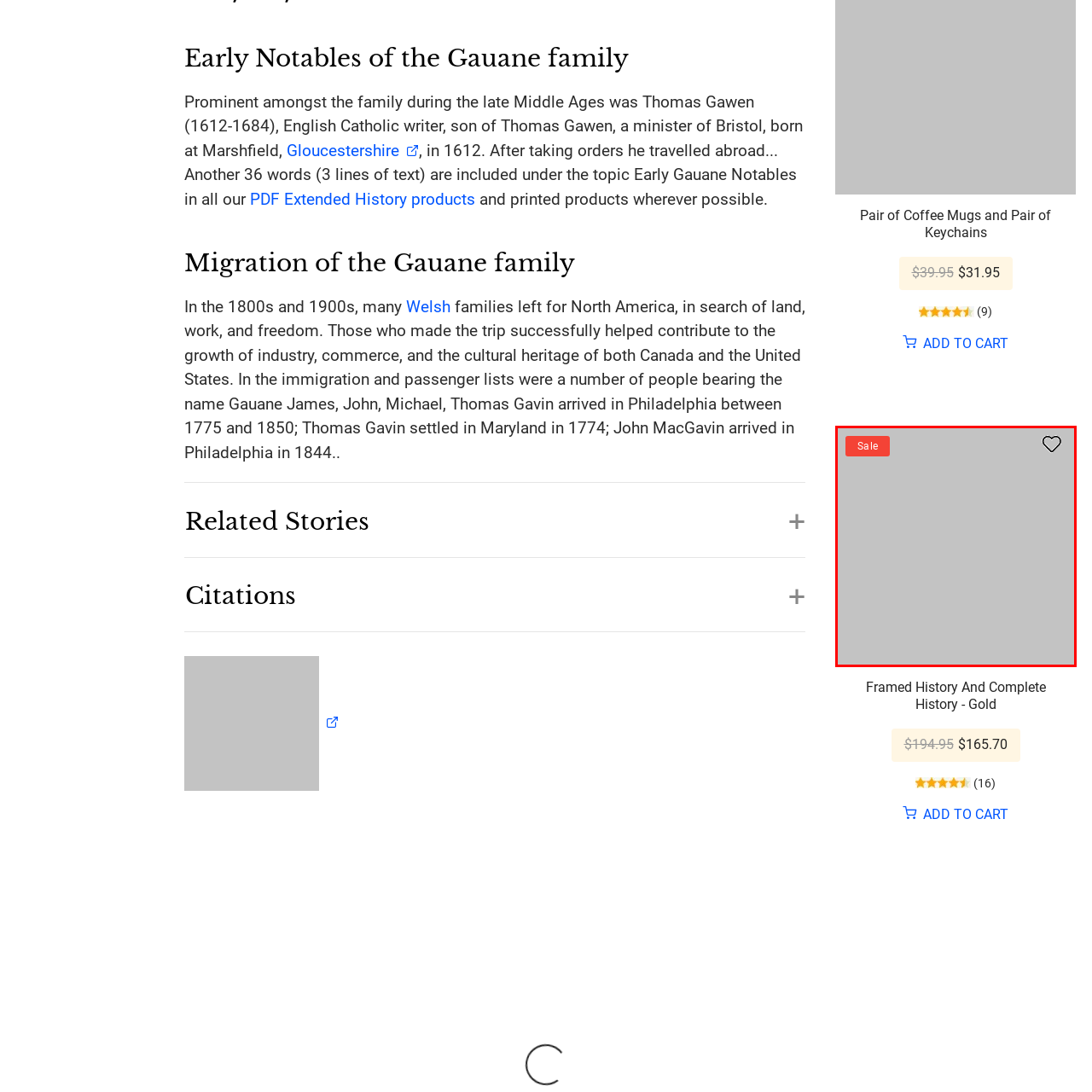What is the design style of the layout?
Analyze the highlighted section in the red bounding box of the image and respond to the question with a detailed explanation.

The layout of the image is designed to be clean and minimalistic, which helps to draw attention to the sale offer and encourage user engagement by avoiding clutter and emphasizing the key elements.